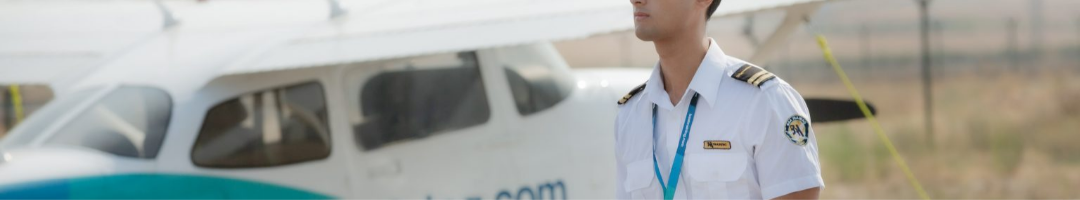What is the purpose of the 'Pilot Runway Program'?
Give a detailed and exhaustive answer to the question.

The caption associates the image with an article about the 'Pilot Runway Program' initiated by Avia Solutions Group, which emphasizes training for aspiring pilots, indicating the program's purpose.